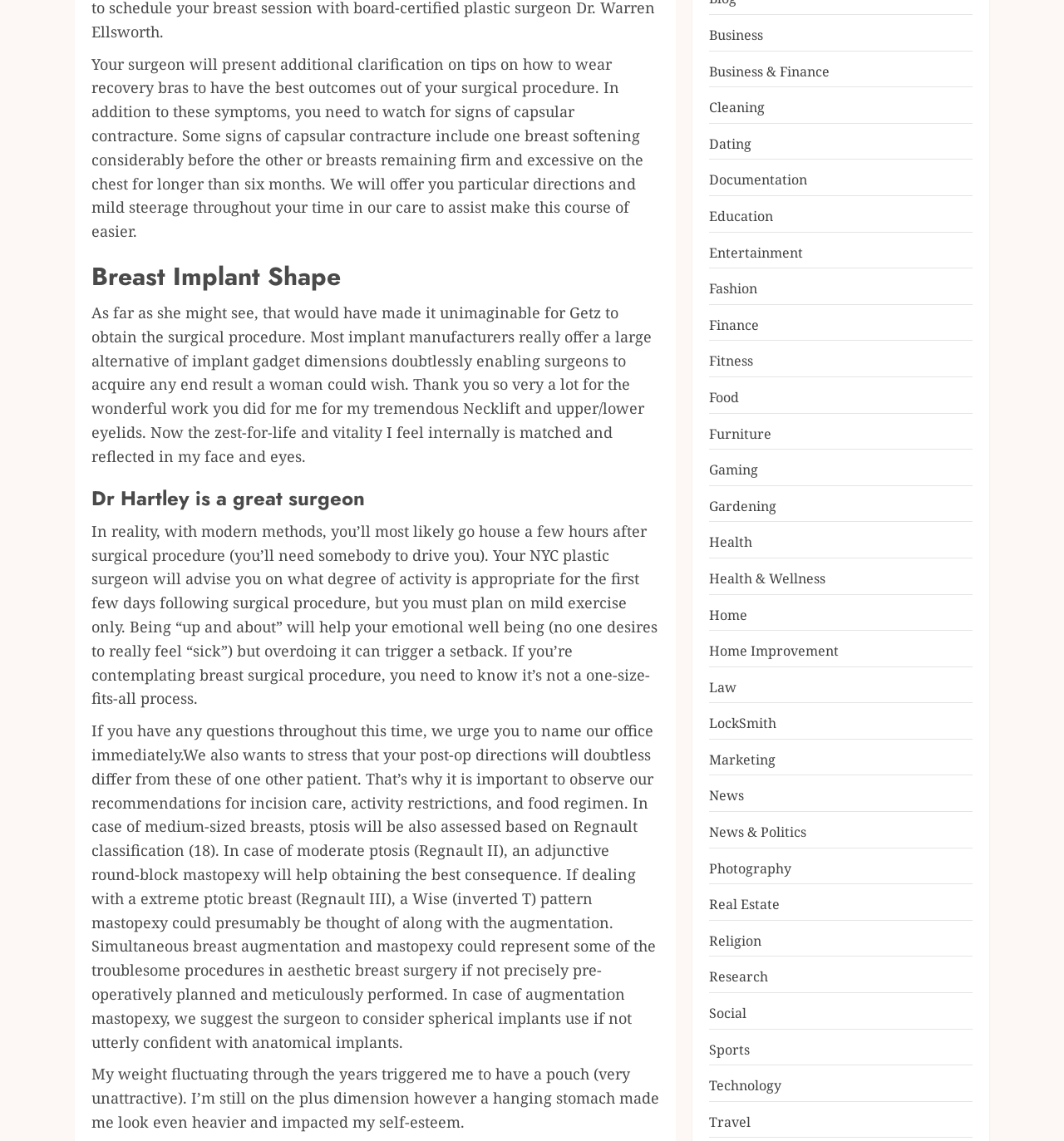Please determine the bounding box coordinates of the clickable area required to carry out the following instruction: "Click on 'Dr Hartley is a great surgeon'". The coordinates must be four float numbers between 0 and 1, represented as [left, top, right, bottom].

[0.086, 0.425, 0.62, 0.448]